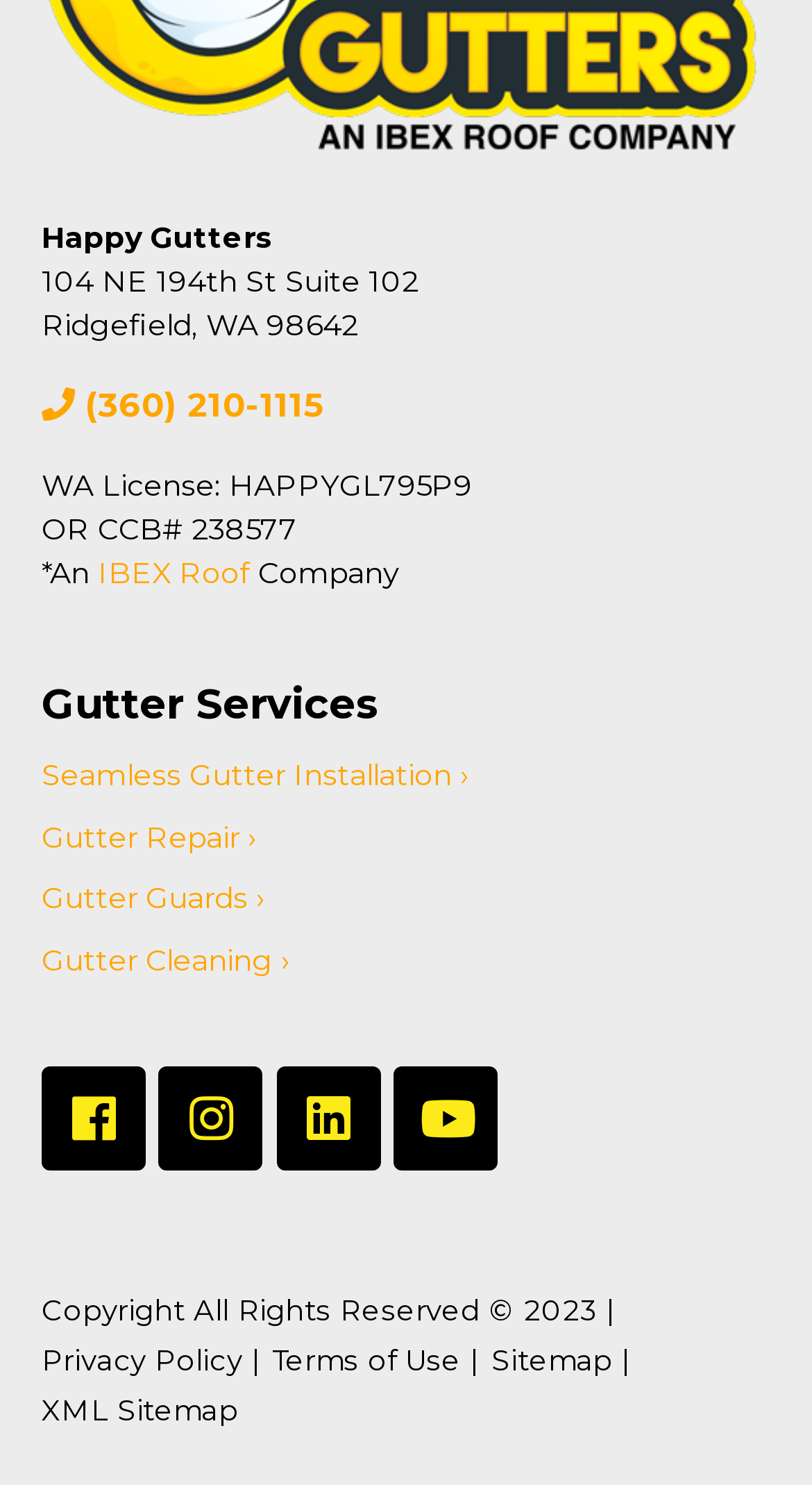Respond to the following question with a brief word or phrase:
What is the address of the company?

104 NE 194th St Suite 102